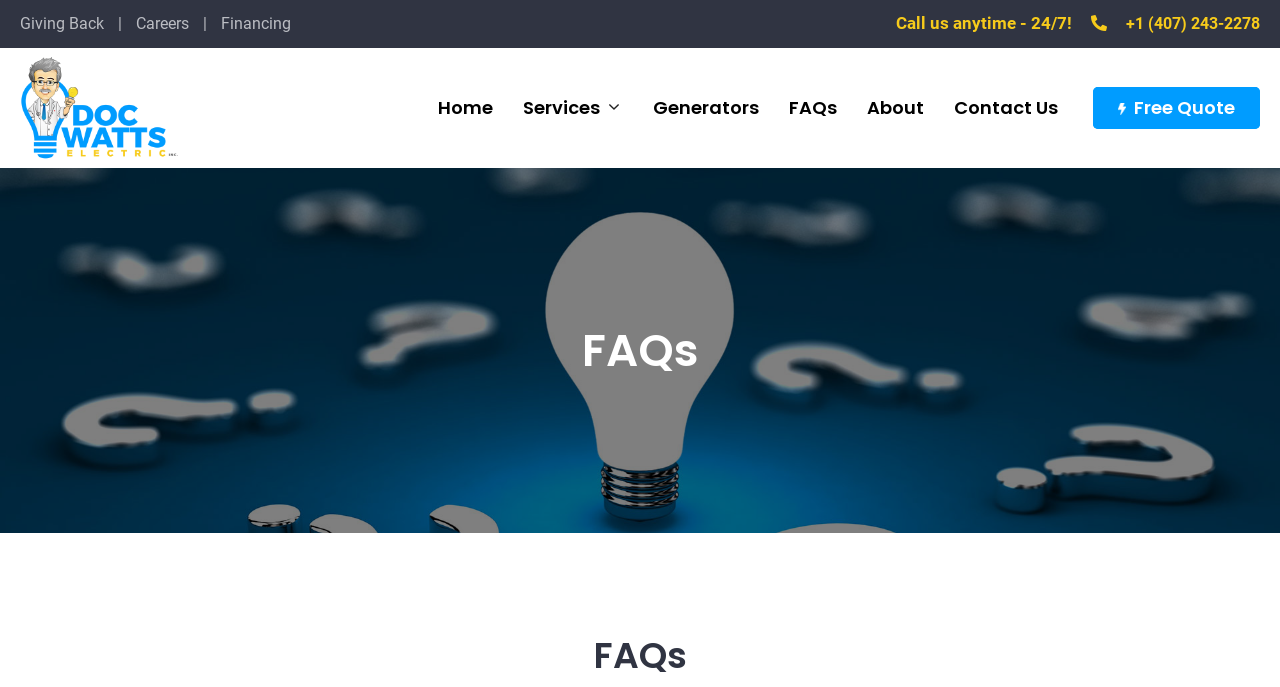Identify the bounding box coordinates of the region that needs to be clicked to carry out this instruction: "Go to the Home page". Provide these coordinates as four float numbers ranging from 0 to 1, i.e., [left, top, right, bottom].

[0.33, 0.07, 0.397, 0.245]